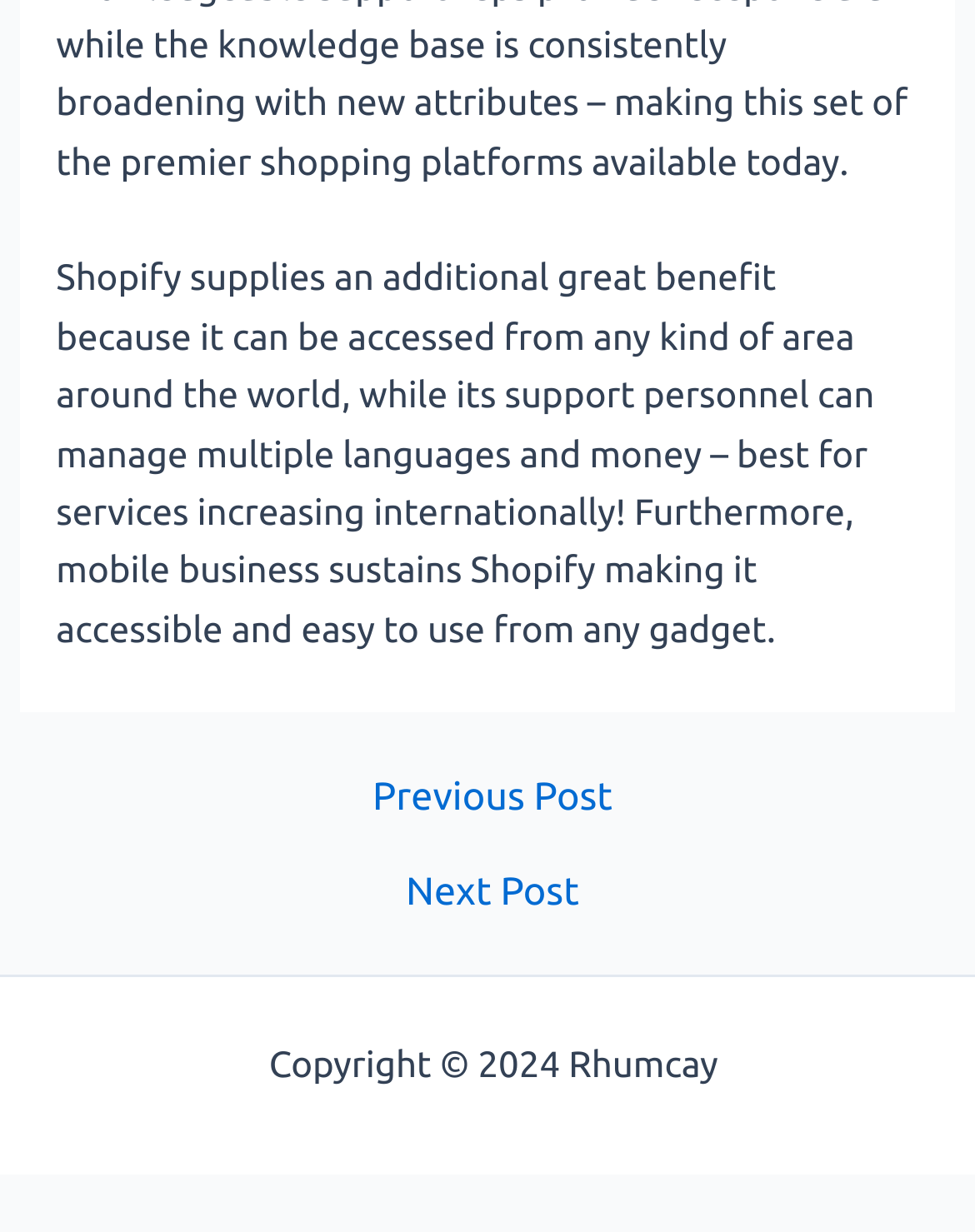Answer the following inquiry with a single word or phrase:
How many links are there in the footer section?

1